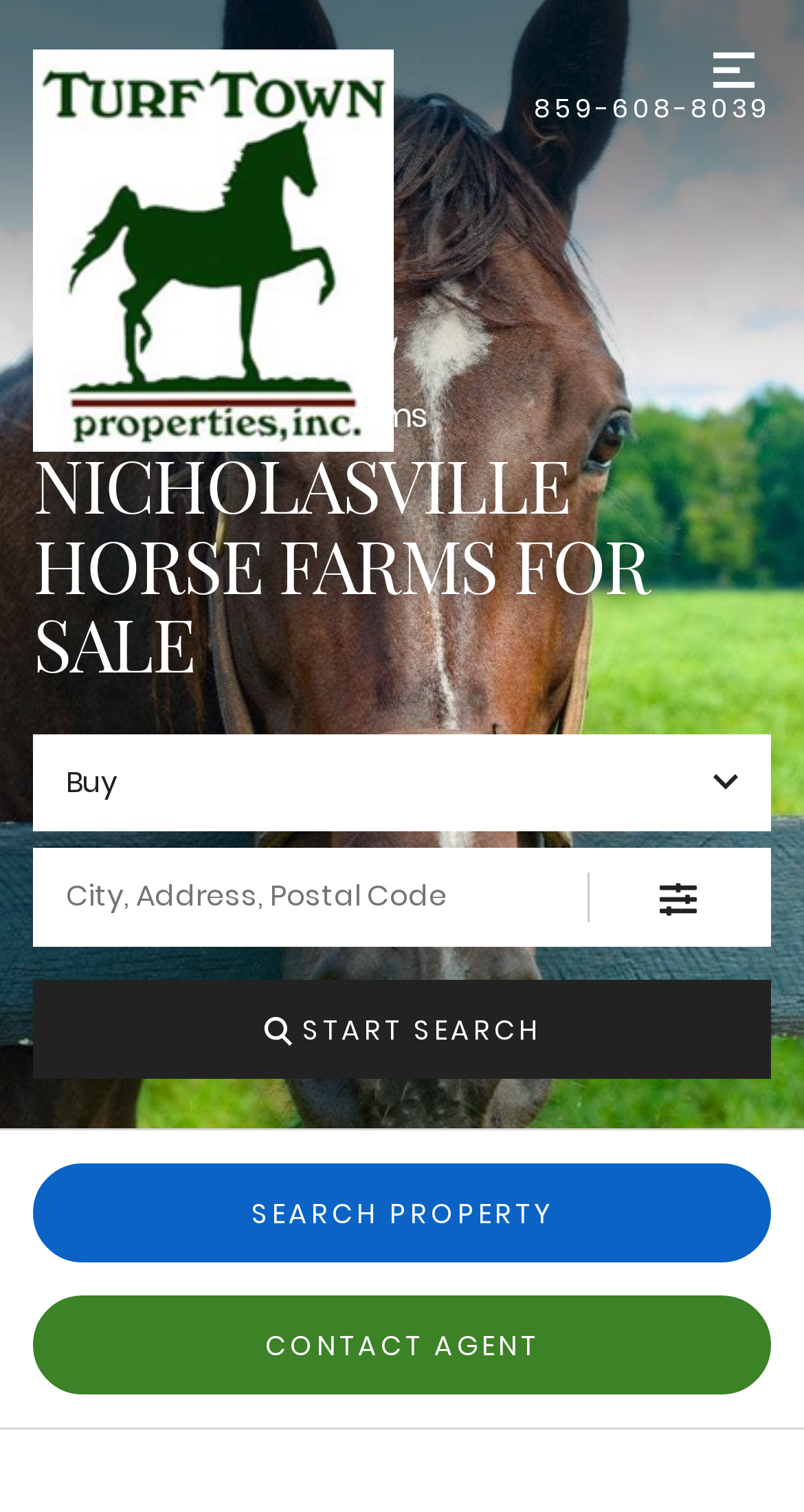What is the text on the 'Start Search' button?
Using the image as a reference, answer the question with a short word or phrase.

START SEARCH